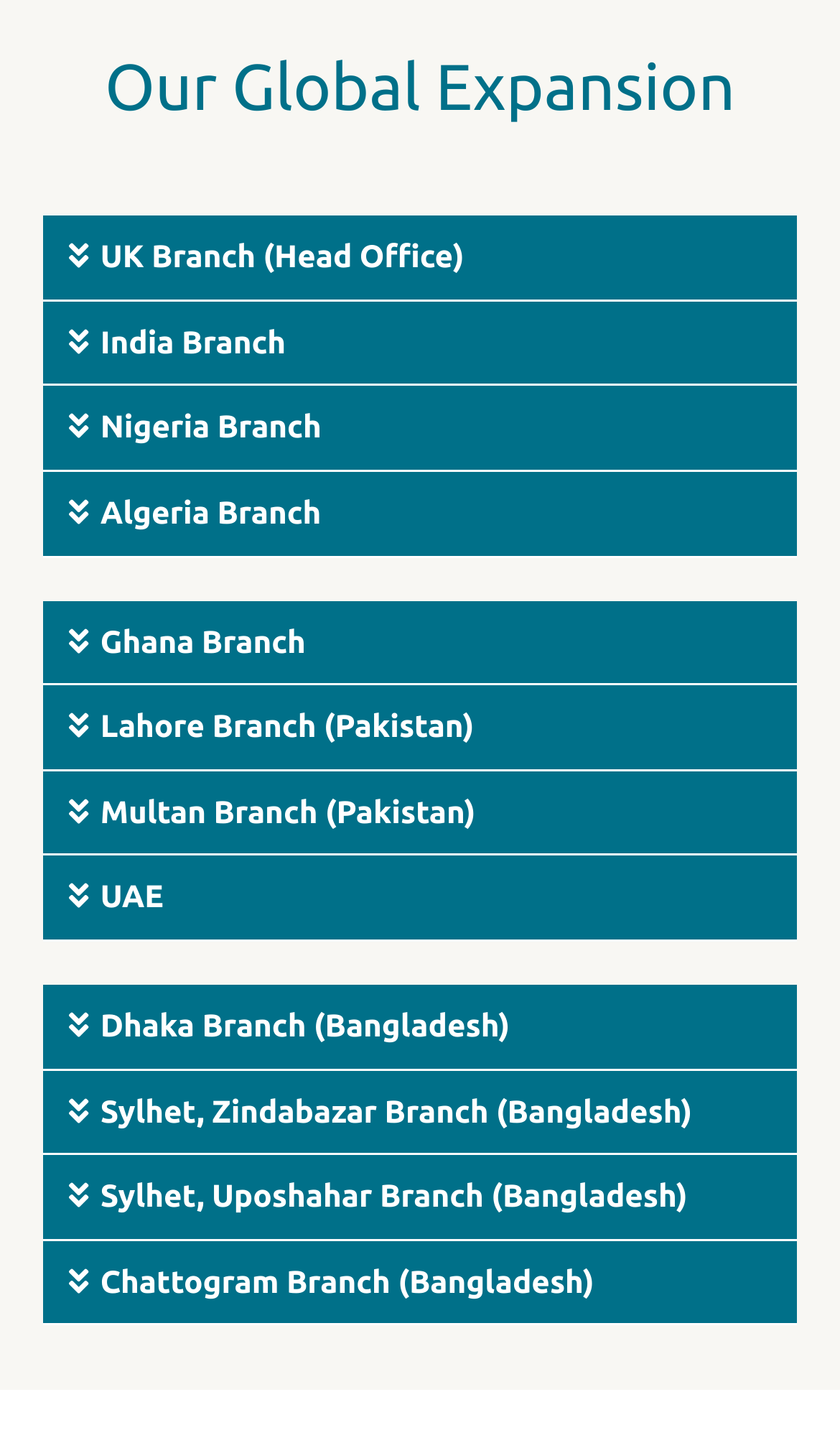Pinpoint the bounding box coordinates of the clickable area necessary to execute the following instruction: "Open the Ghana Branch page". The coordinates should be given as four float numbers between 0 and 1, namely [left, top, right, bottom].

[0.051, 0.416, 0.949, 0.475]